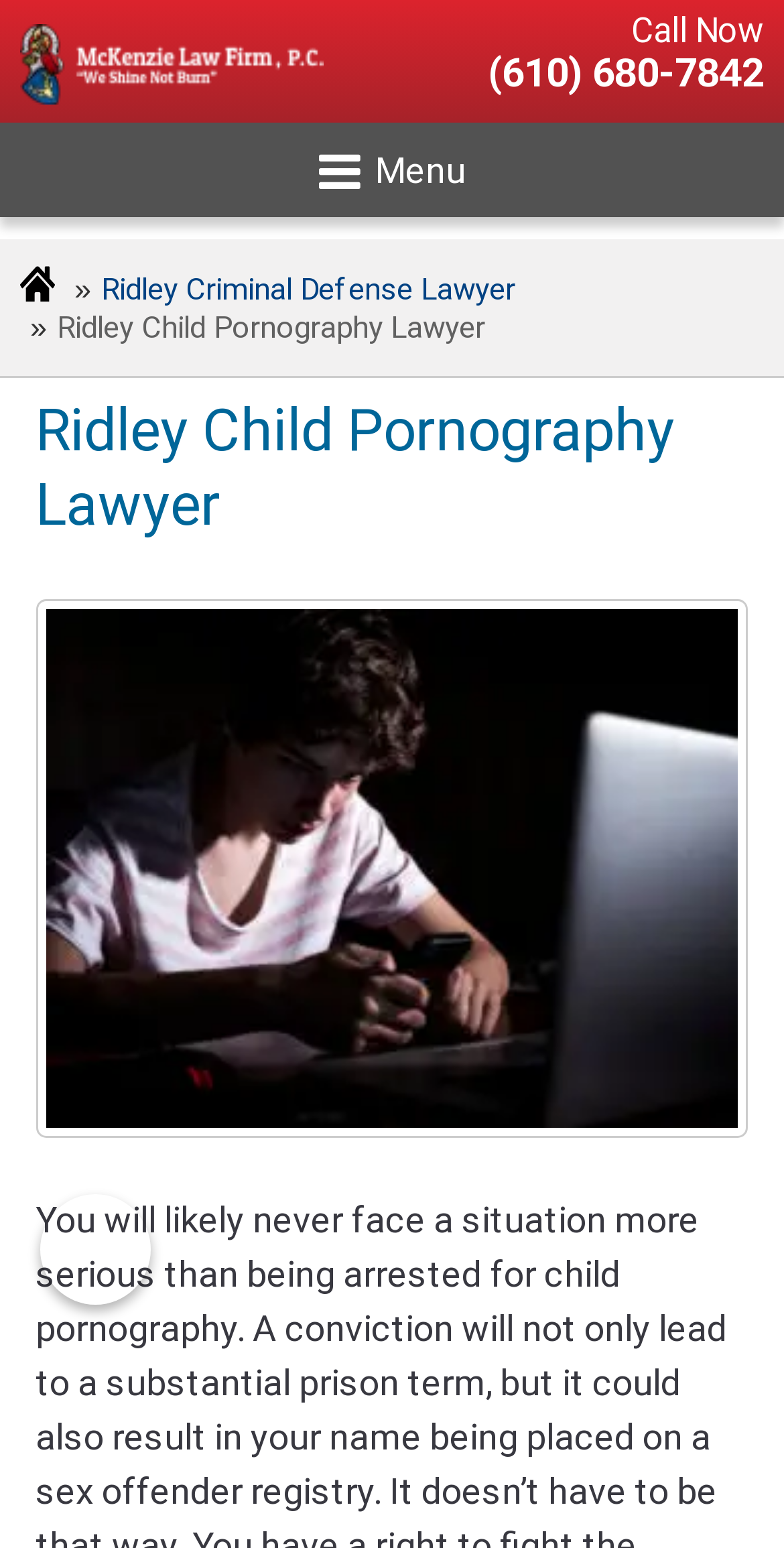Find the bounding box coordinates for the HTML element described in this sentence: "Call Now(610) 680-7842". Provide the coordinates as four float numbers between 0 and 1, in the format [left, top, right, bottom].

[0.622, 0.005, 0.974, 0.056]